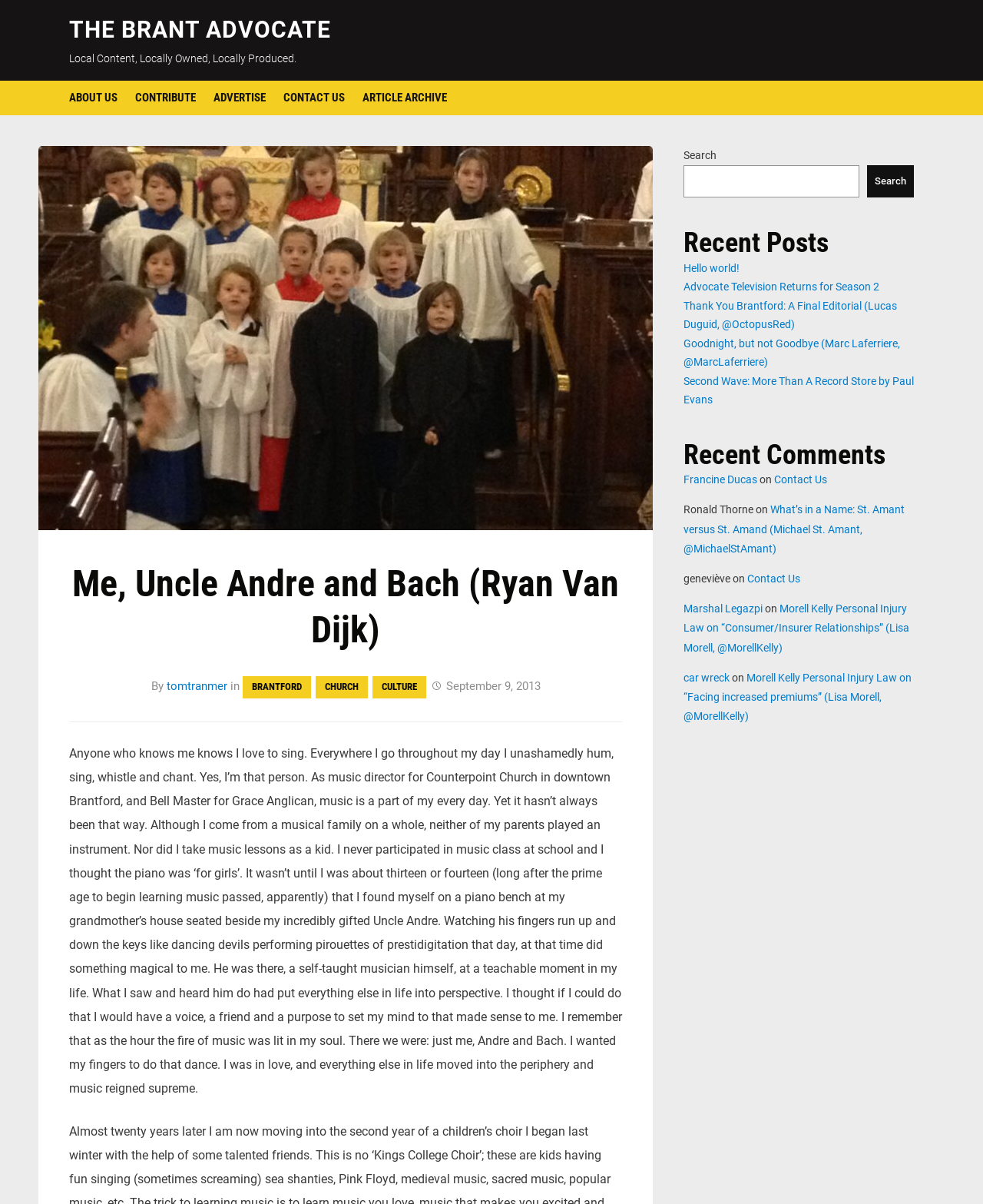Using the webpage screenshot, find the UI element described by parent_node: Search name="s". Provide the bounding box coordinates in the format (top-left x, top-left y, bottom-right x, bottom-right y), ensuring all values are floating point numbers between 0 and 1.

[0.695, 0.137, 0.874, 0.164]